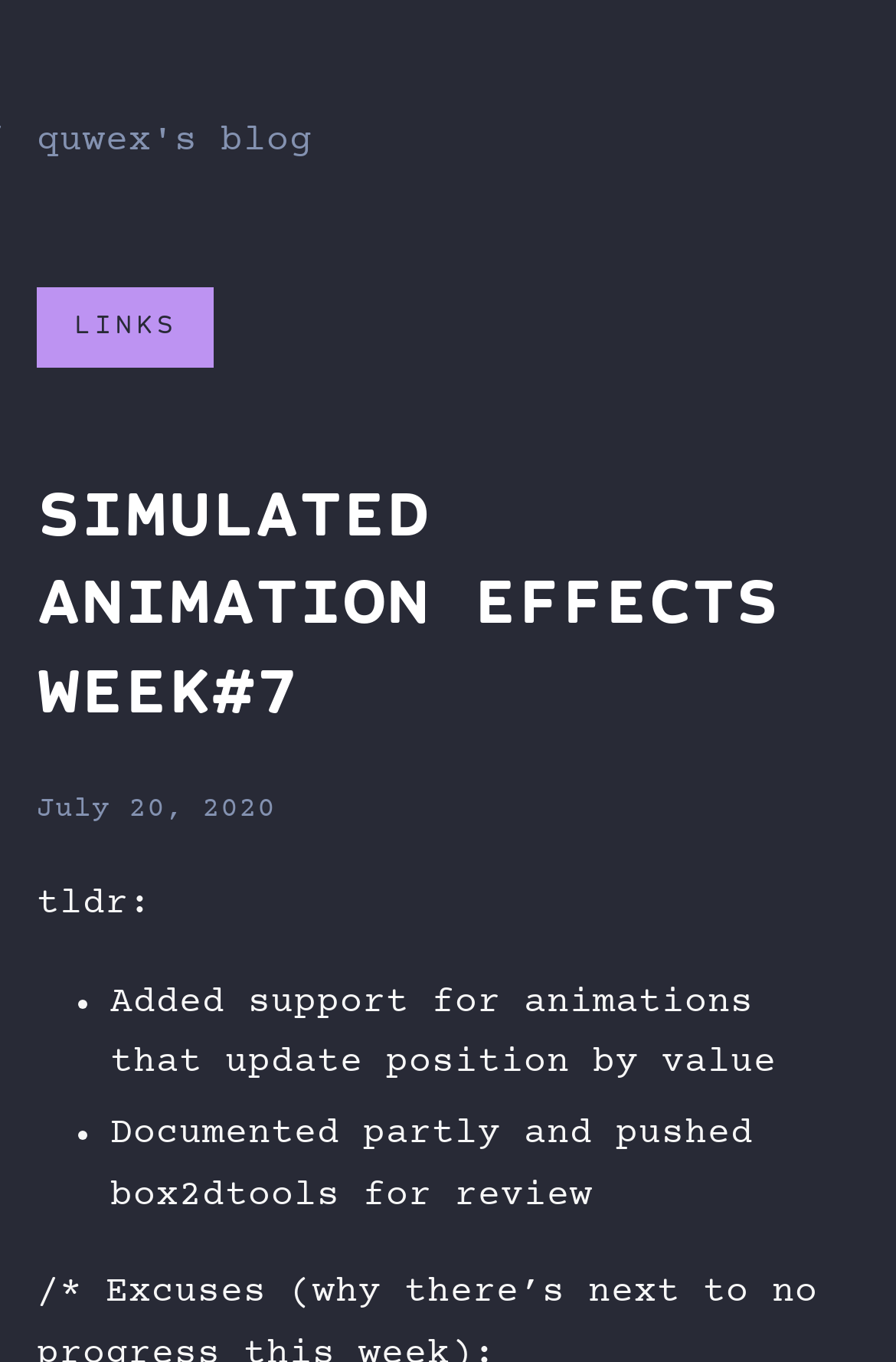Bounding box coordinates are specified in the format (top-left x, top-left y, bottom-right x, bottom-right y). All values are floating point numbers bounded between 0 and 1. Please provide the bounding box coordinate of the region this sentence describes: quwex's blog

[0.041, 0.091, 0.349, 0.118]